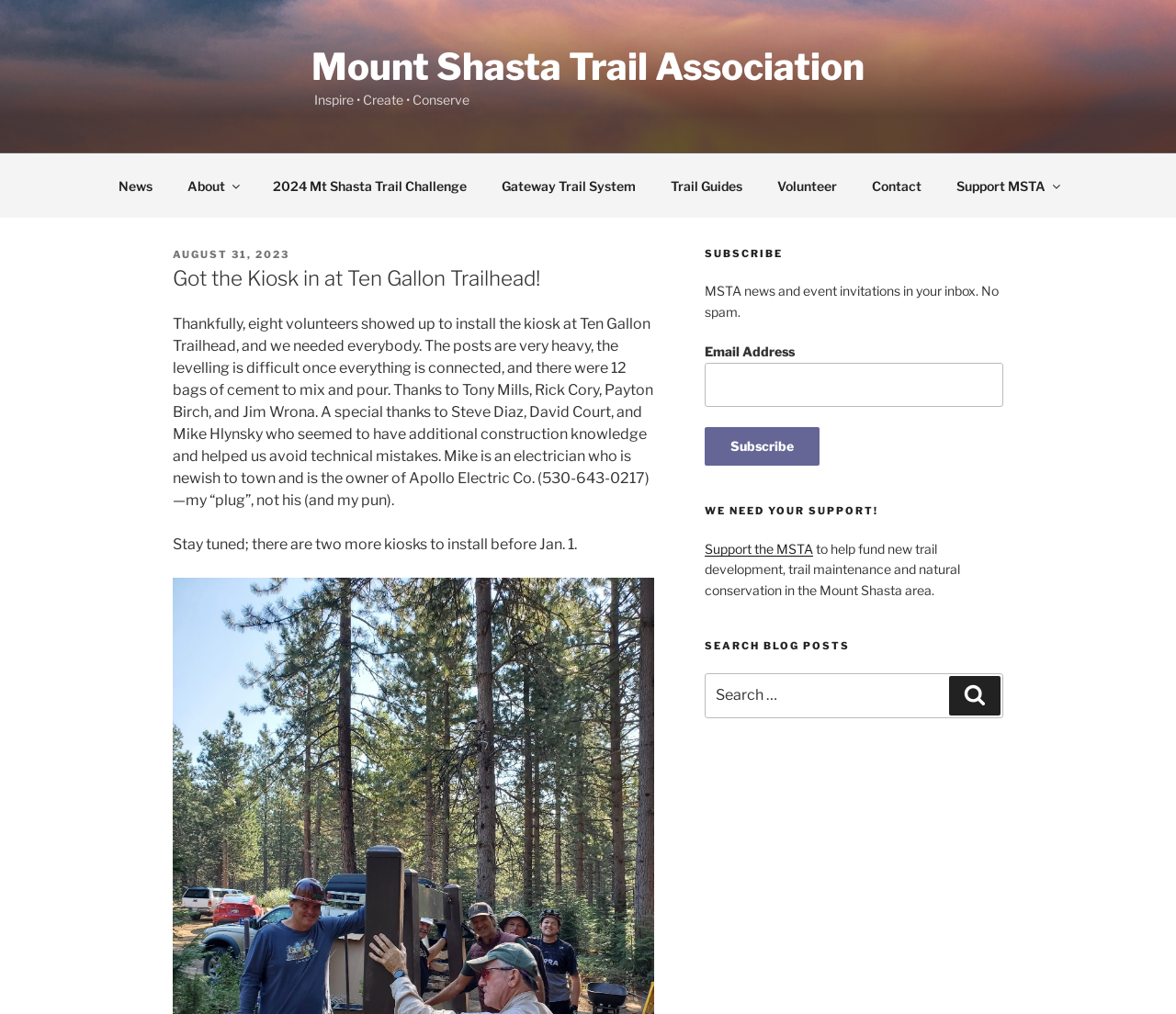Please answer the following query using a single word or phrase: 
What is the name of the organization?

Mount Shasta Trail Association